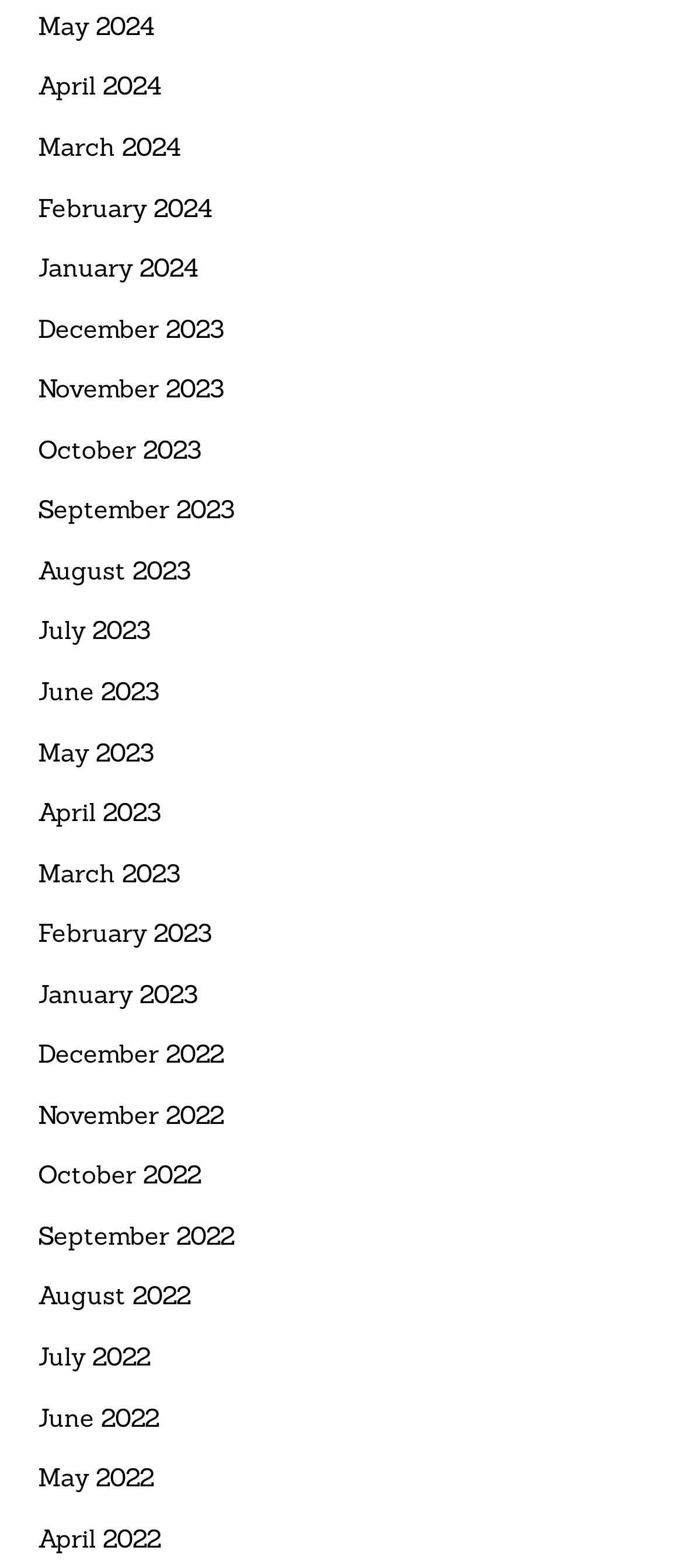Please identify the bounding box coordinates of the clickable element to fulfill the following instruction: "check April 2022". The coordinates should be four float numbers between 0 and 1, i.e., [left, top, right, bottom].

[0.055, 0.969, 0.868, 0.994]